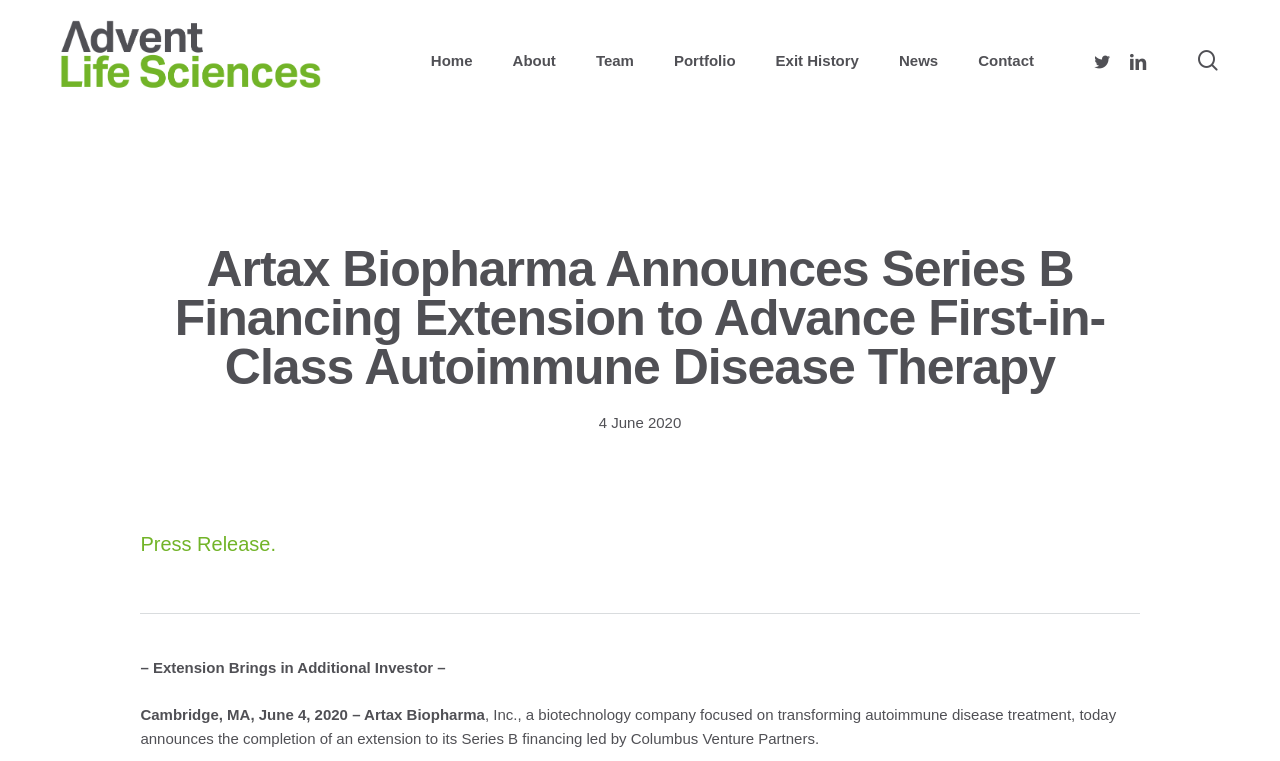Find the bounding box coordinates for the area that should be clicked to accomplish the instruction: "Visit Advent Life Sciences website".

[0.047, 0.026, 0.251, 0.131]